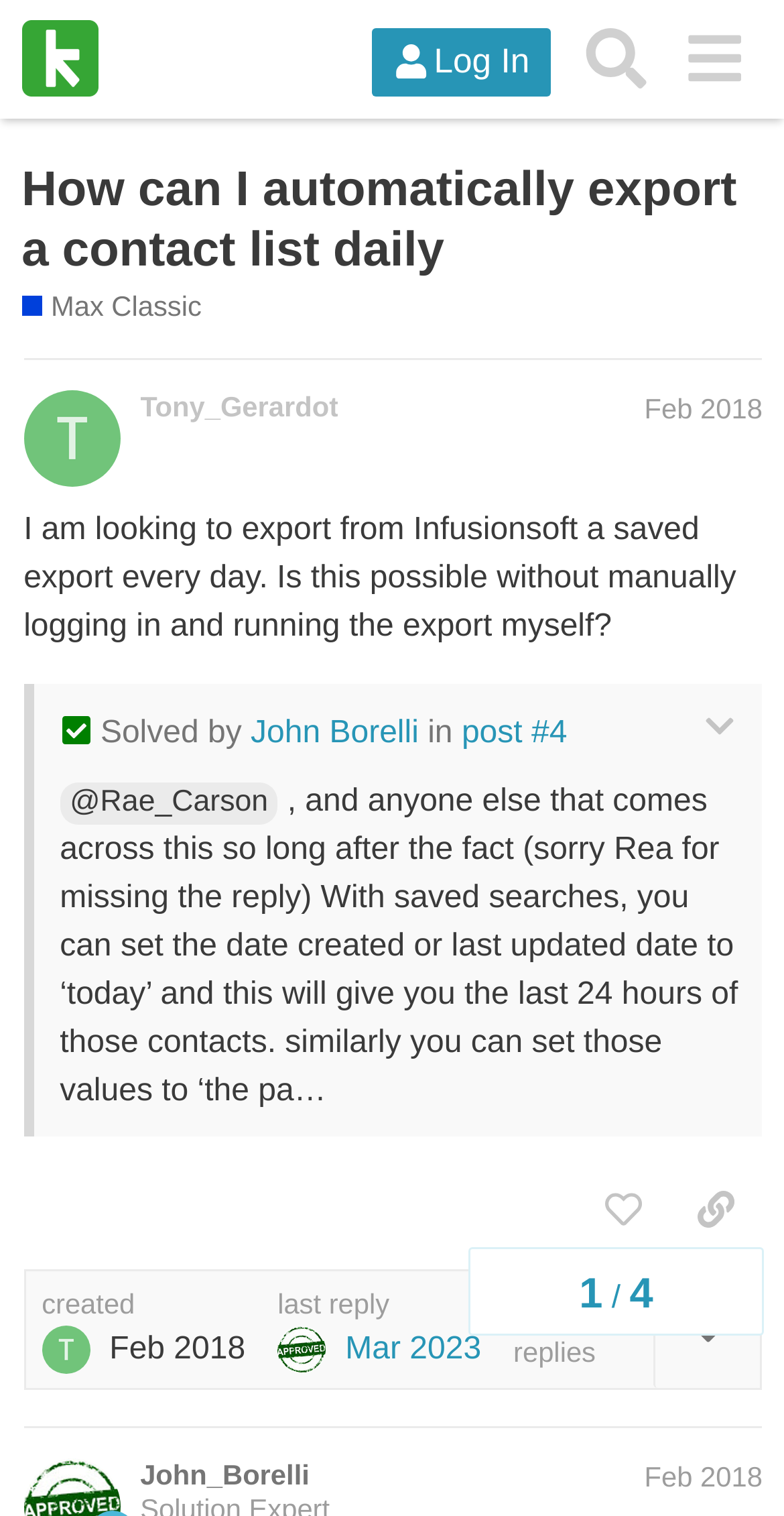Please determine the bounding box coordinates of the element to click in order to execute the following instruction: "Visit the Max Classic Help Center". The coordinates should be four float numbers between 0 and 1, specified as [left, top, right, bottom].

[0.027, 0.19, 0.257, 0.215]